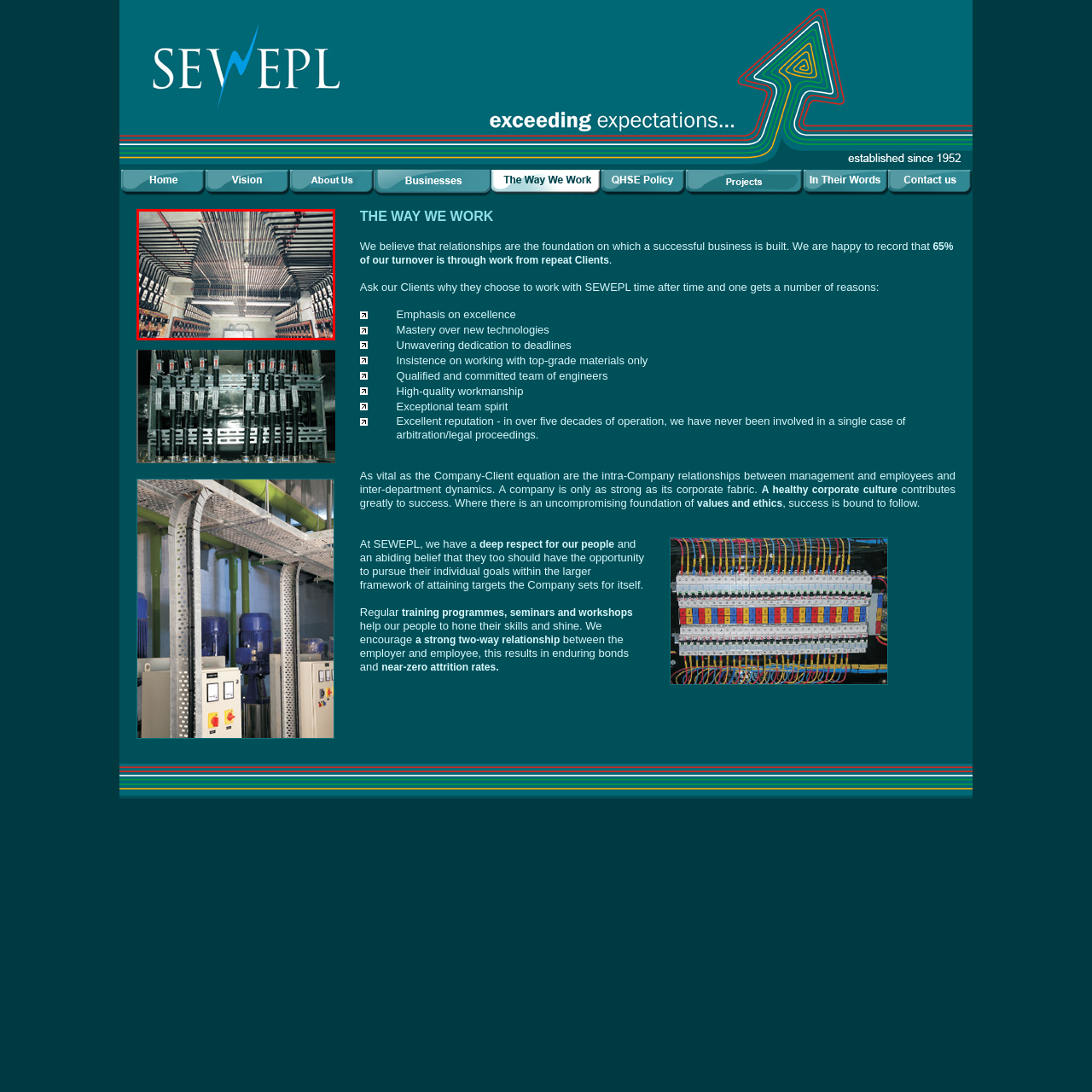What is the purpose of the intricate infrastructure?
Focus on the image highlighted within the red borders and answer with a single word or short phrase derived from the image.

Efficient energy management